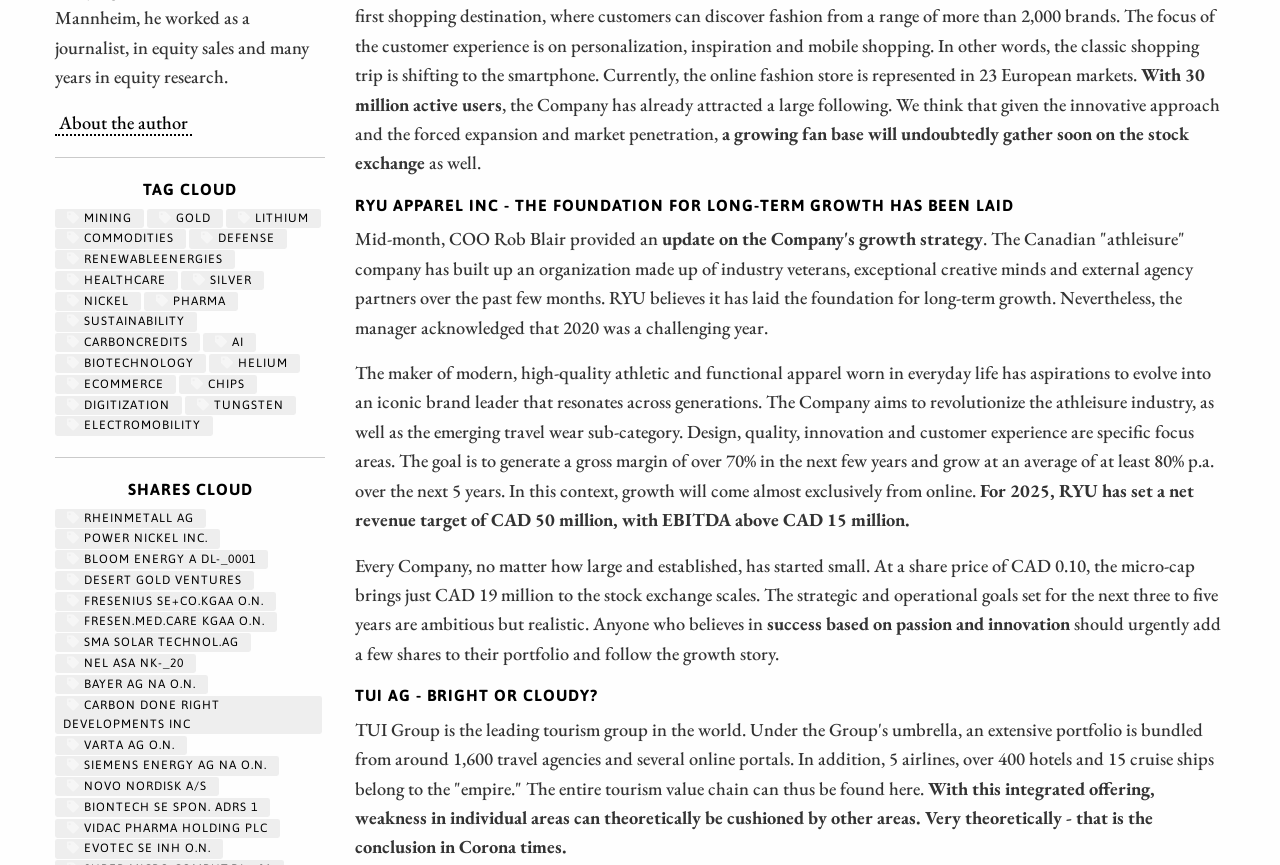Find and provide the bounding box coordinates for the UI element described with: "Privacy Policy".

None